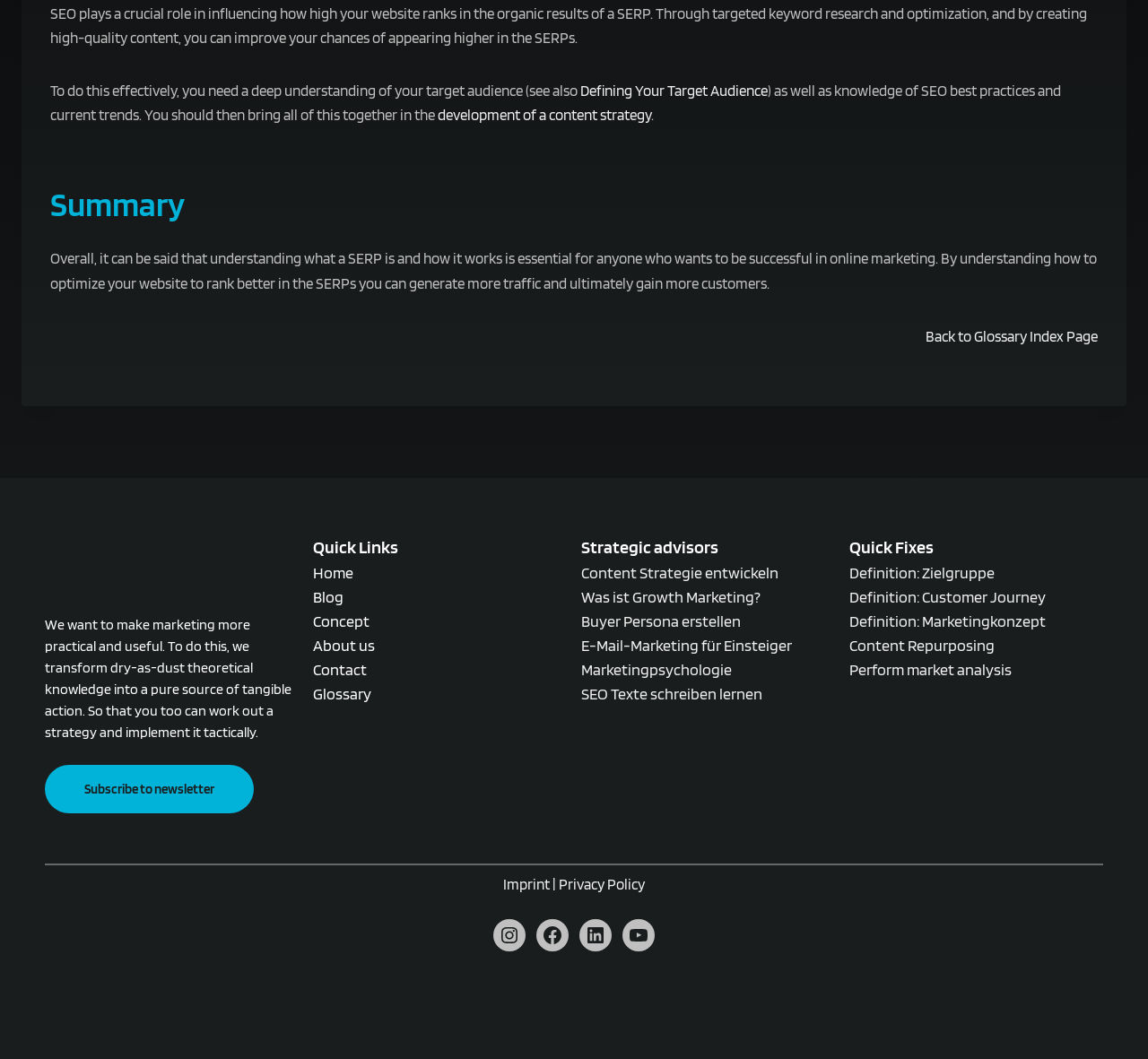Please determine the bounding box coordinates of the area that needs to be clicked to complete this task: 'Subscribe to the newsletter'. The coordinates must be four float numbers between 0 and 1, formatted as [left, top, right, bottom].

[0.039, 0.723, 0.221, 0.768]